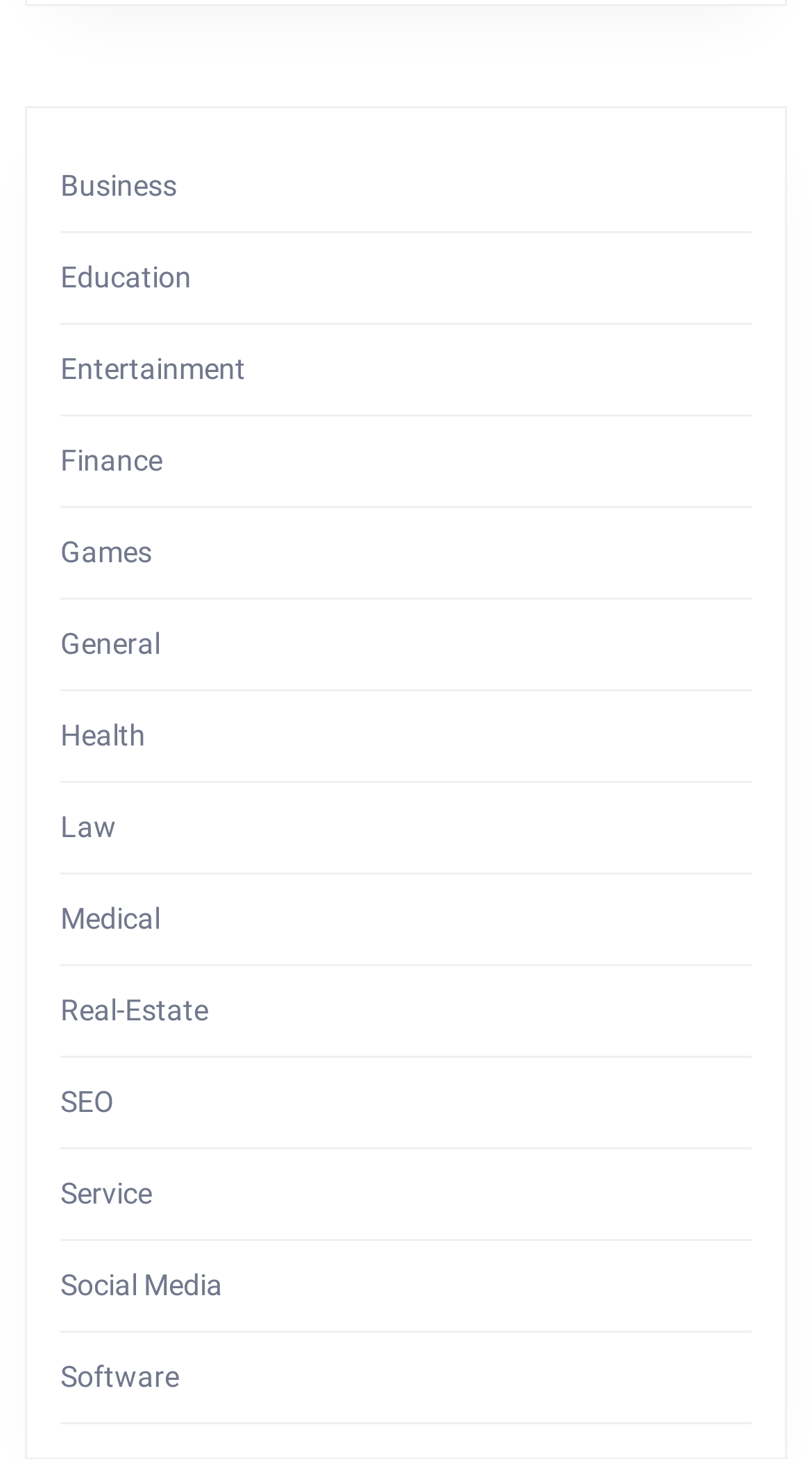For the given element description Social Media, determine the bounding box coordinates of the UI element. The coordinates should follow the format (top-left x, top-left y, bottom-right x, bottom-right y) and be within the range of 0 to 1.

[0.074, 0.869, 0.274, 0.891]